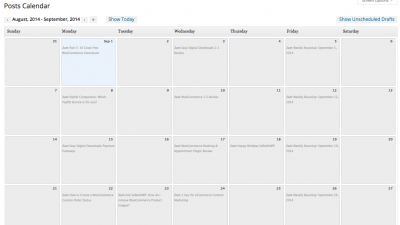What is the purpose of the 'Show Today' option? Examine the screenshot and reply using just one word or a brief phrase.

To show today's date